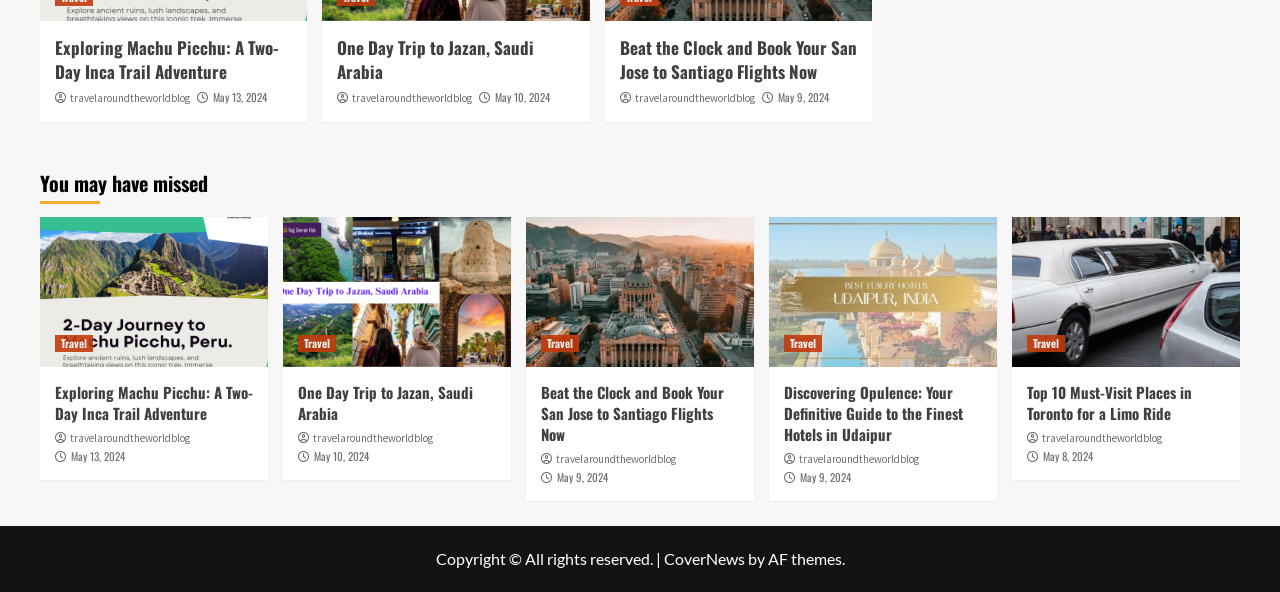Given the element description alt="hotels", identify the bounding box coordinates for the UI element on the webpage screenshot. The format should be (top-left x, top-left y, bottom-right x, bottom-right y), with values between 0 and 1.

[0.601, 0.367, 0.779, 0.62]